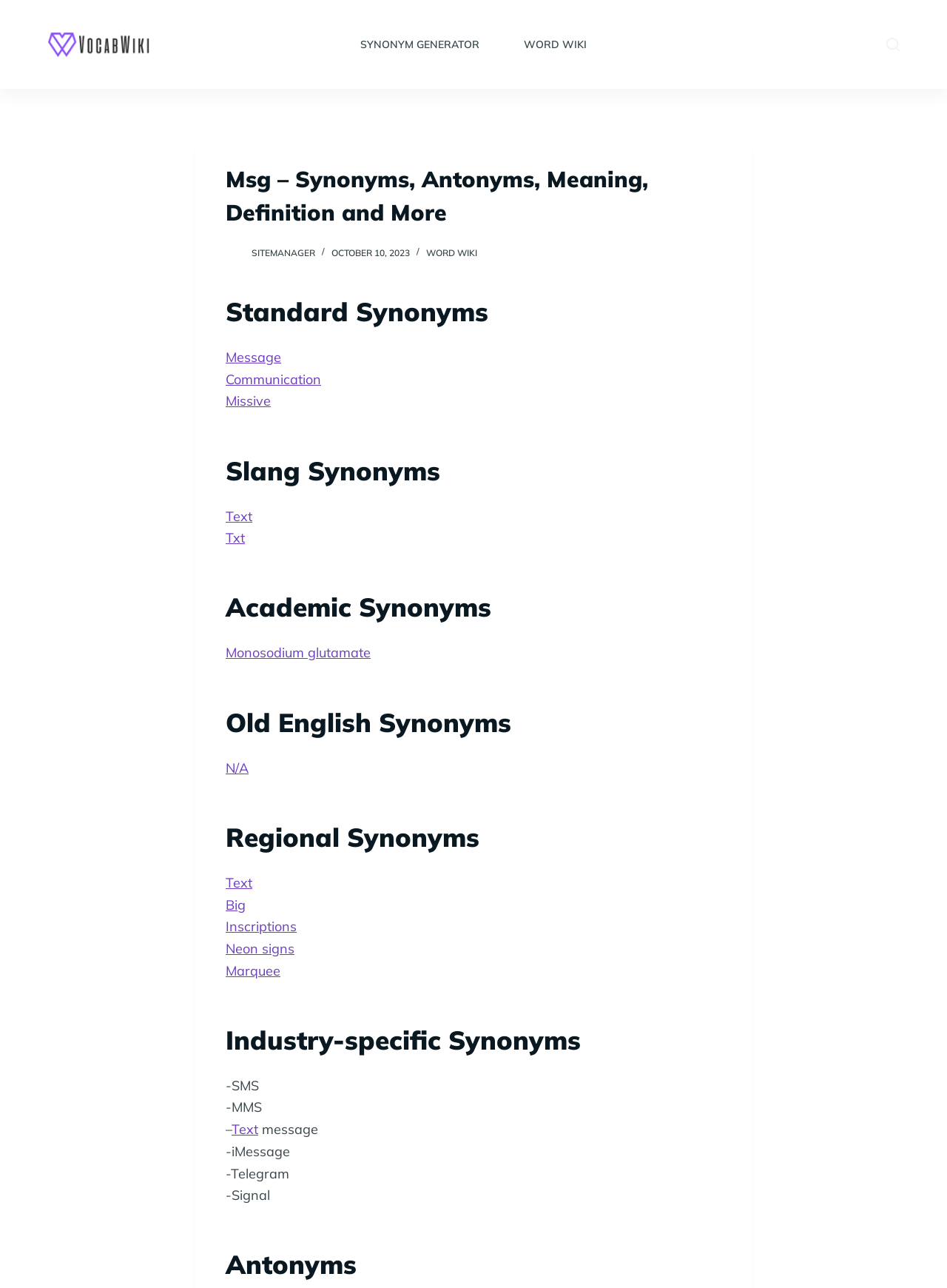Using the description "Content Marketing", predict the bounding box of the relevant HTML element.

None